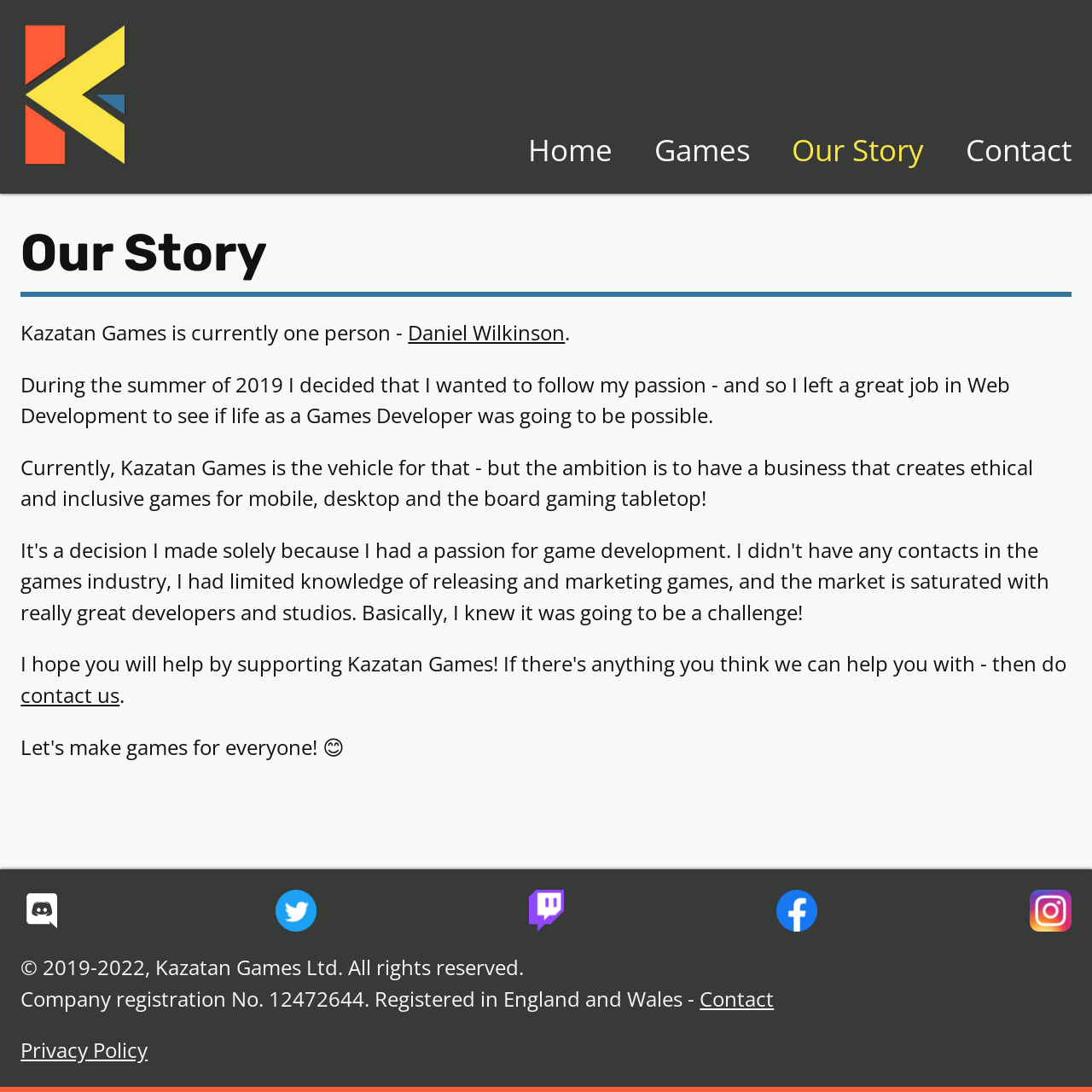Show me the bounding box coordinates of the clickable region to achieve the task as per the instruction: "contact us".

[0.019, 0.623, 0.11, 0.649]